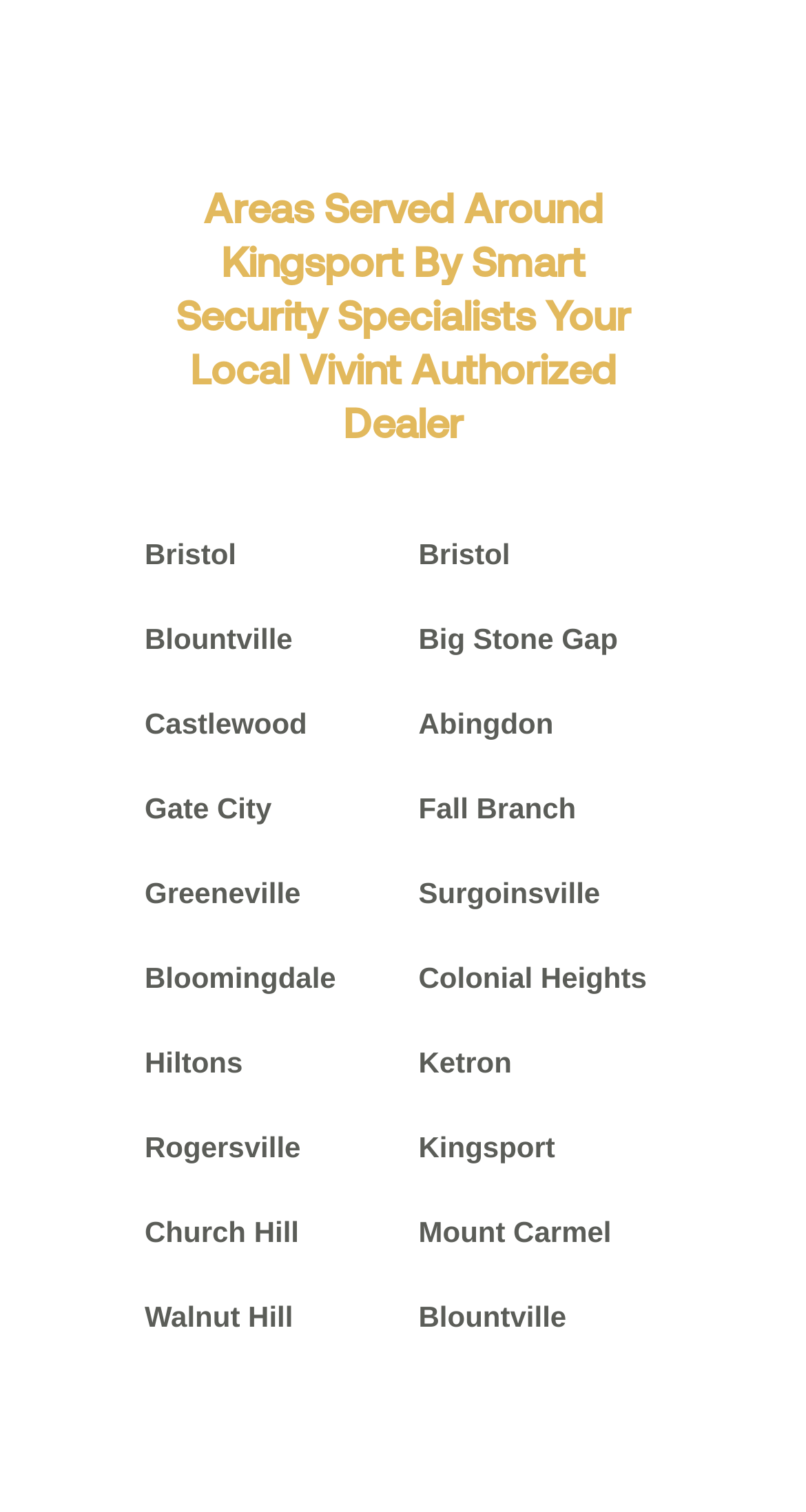Is Kingsport one of the areas served by Smart Security Specialists?
Using the picture, provide a one-word or short phrase answer.

Yes